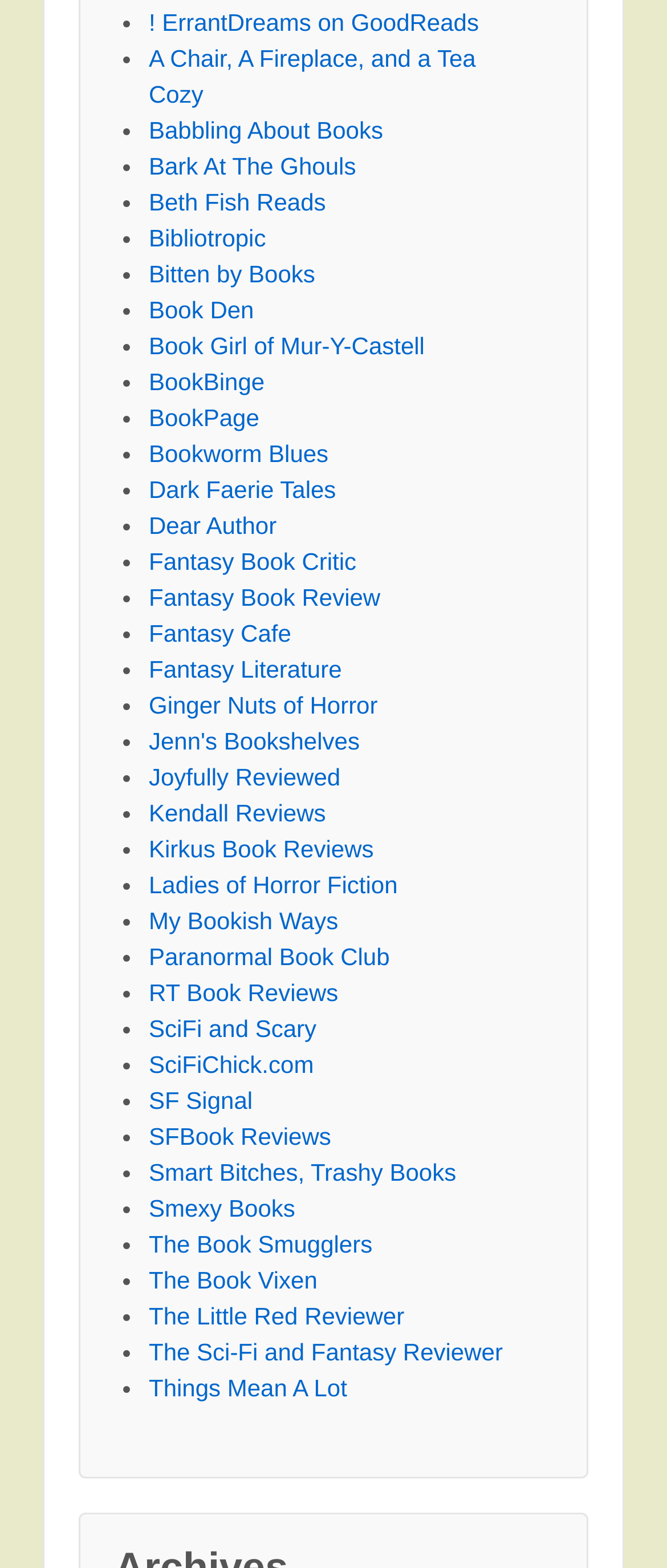Please specify the bounding box coordinates of the clickable section necessary to execute the following command: "Visit ErrantDreams on GoodReads".

[0.223, 0.005, 0.718, 0.023]